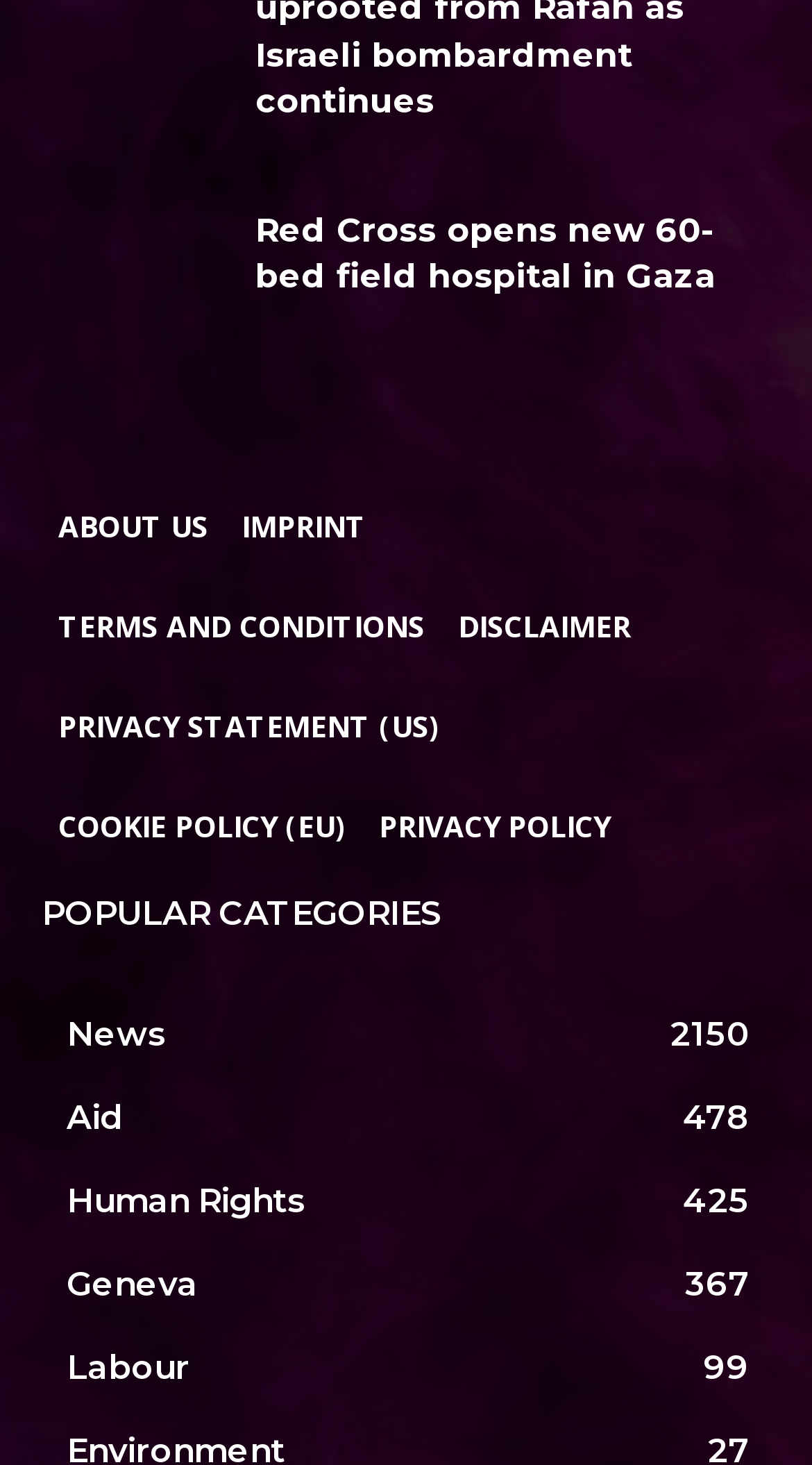Could you find the bounding box coordinates of the clickable area to complete this instruction: "View popular categories"?

[0.051, 0.613, 0.546, 0.636]